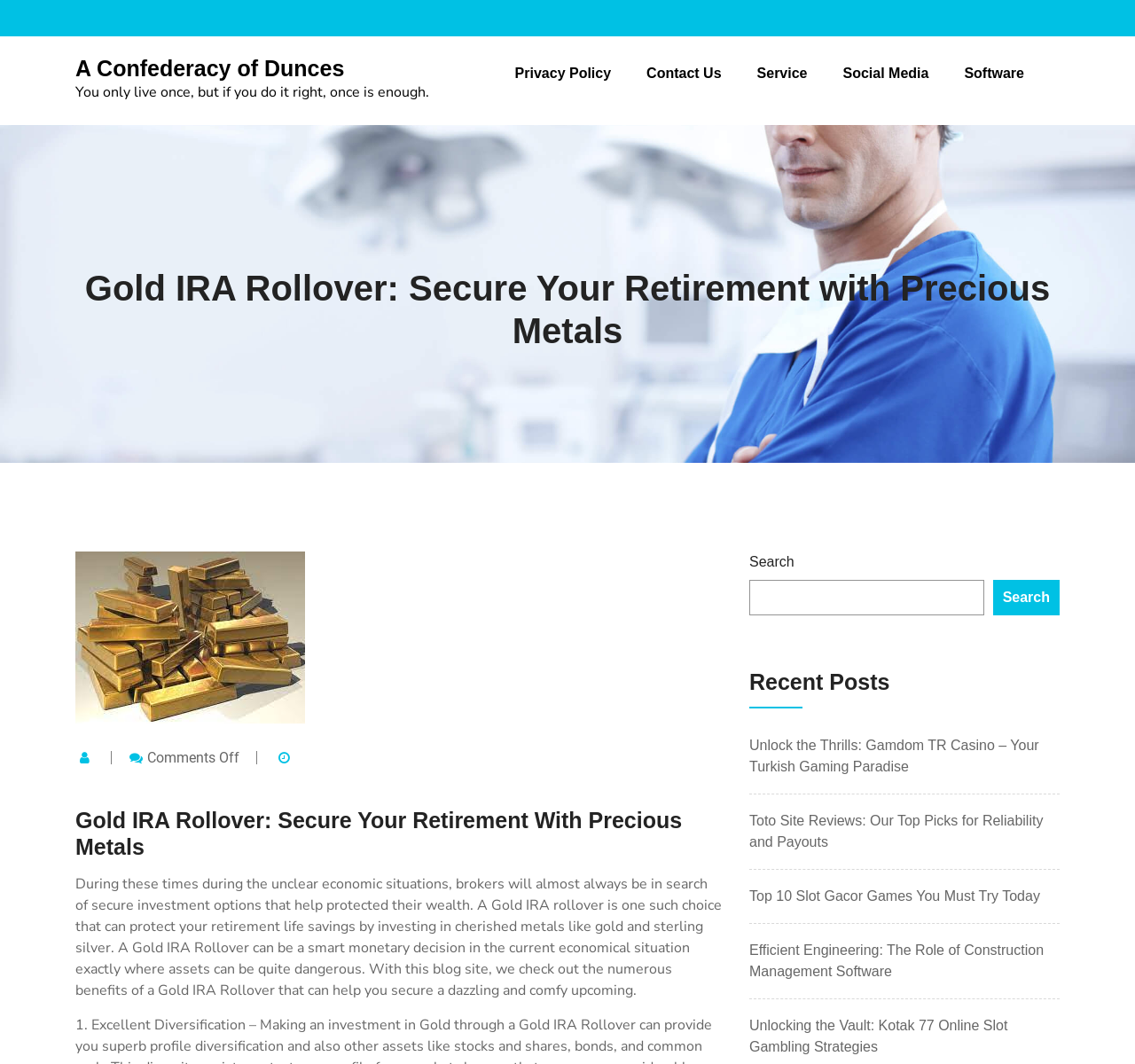Generate a thorough description of the webpage.

The webpage is about Gold IRA Rollover and its benefits for securing retirement with precious metals. At the top, there is a heading with the title "Gold IRA Rollover: Secure Your Retirement with Precious Metals" and a link with the same title. Below this, there is a quote from "A Confederacy of Dunces" with a link to the book. 

On the top right, there are five links to different pages: "Privacy Policy", "Contact Us", "Service", "Social Media", and "Software". 

The main content of the page starts with a heading "Gold IRA Rollover: Secure Your Retirement With Precious Metals" followed by a paragraph of text explaining the benefits of a Gold IRA Rollover in uncertain economic situations. 

To the right of the main content, there is a search box with a button and a label "Search". Below the search box, there is a heading "Recent Posts" followed by five links to different articles, including "Unlock the Thrills: Gamdom TR Casino – Your Turkish Gaming Paradise", "Toto Site Reviews: Our Top Picks for Reliability and Payouts", "Top 10 Slot Gacor Games You Must Try Today", "Efficient Engineering: The Role of Construction Management Software", and "Unlocking the Vault: Kotak 77 Online Slot Gambling Strategies". 

At the bottom of the page, there are two static text elements, one saying "Comments Off" and the other repeating the title of the page.